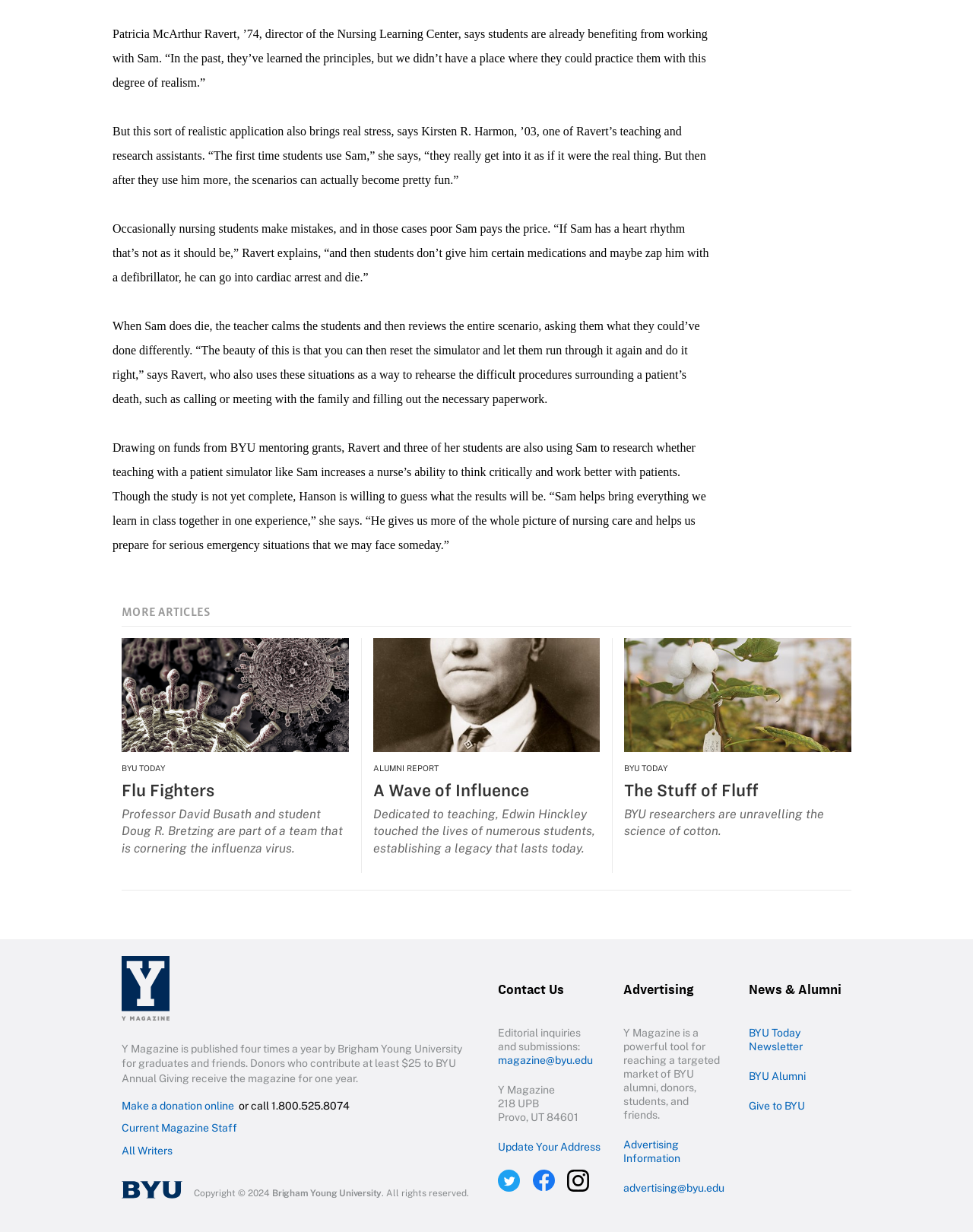Can you specify the bounding box coordinates for the region that should be clicked to fulfill this instruction: "Search for something".

None